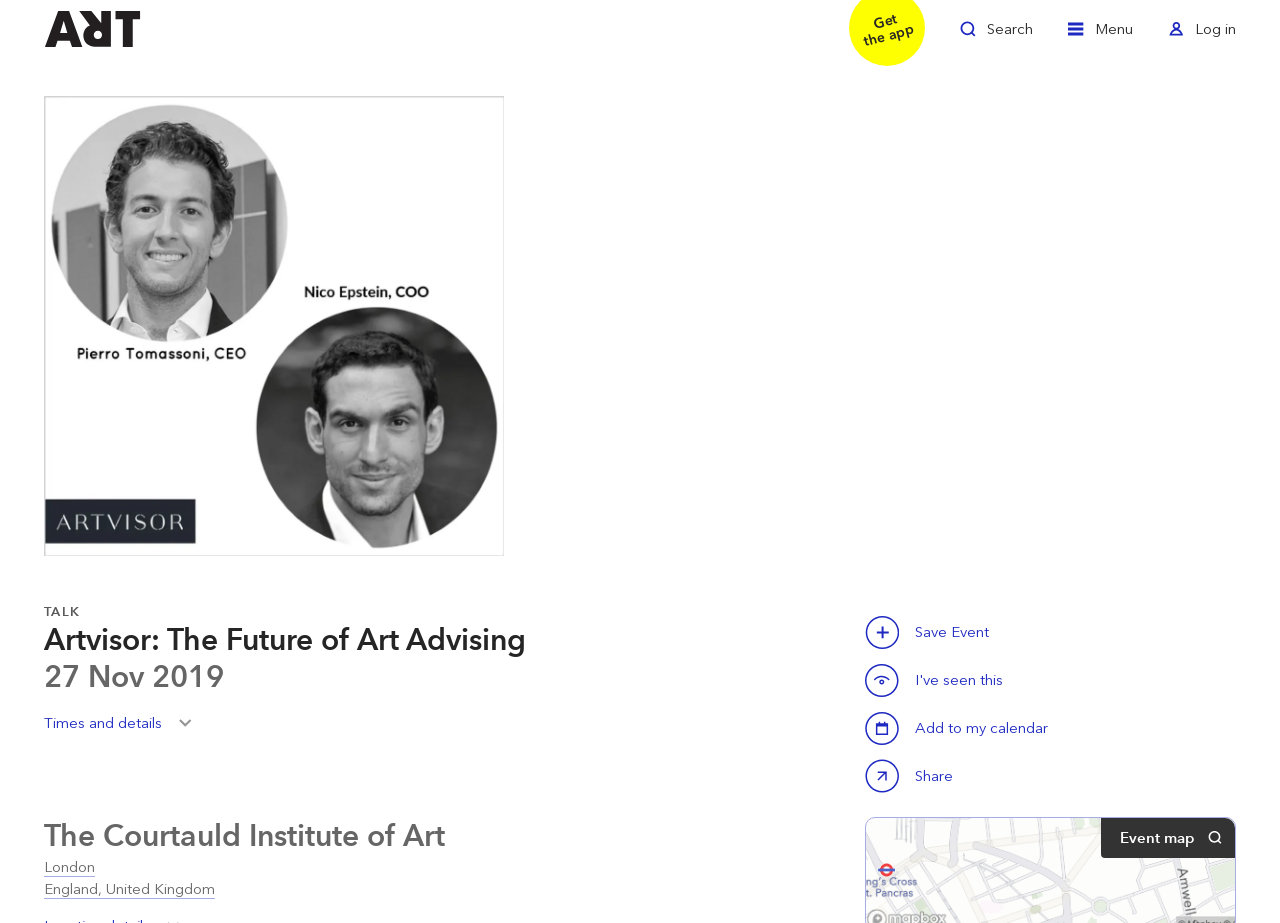Is there a button to save the event?
Please use the image to provide a one-word or short phrase answer.

Yes